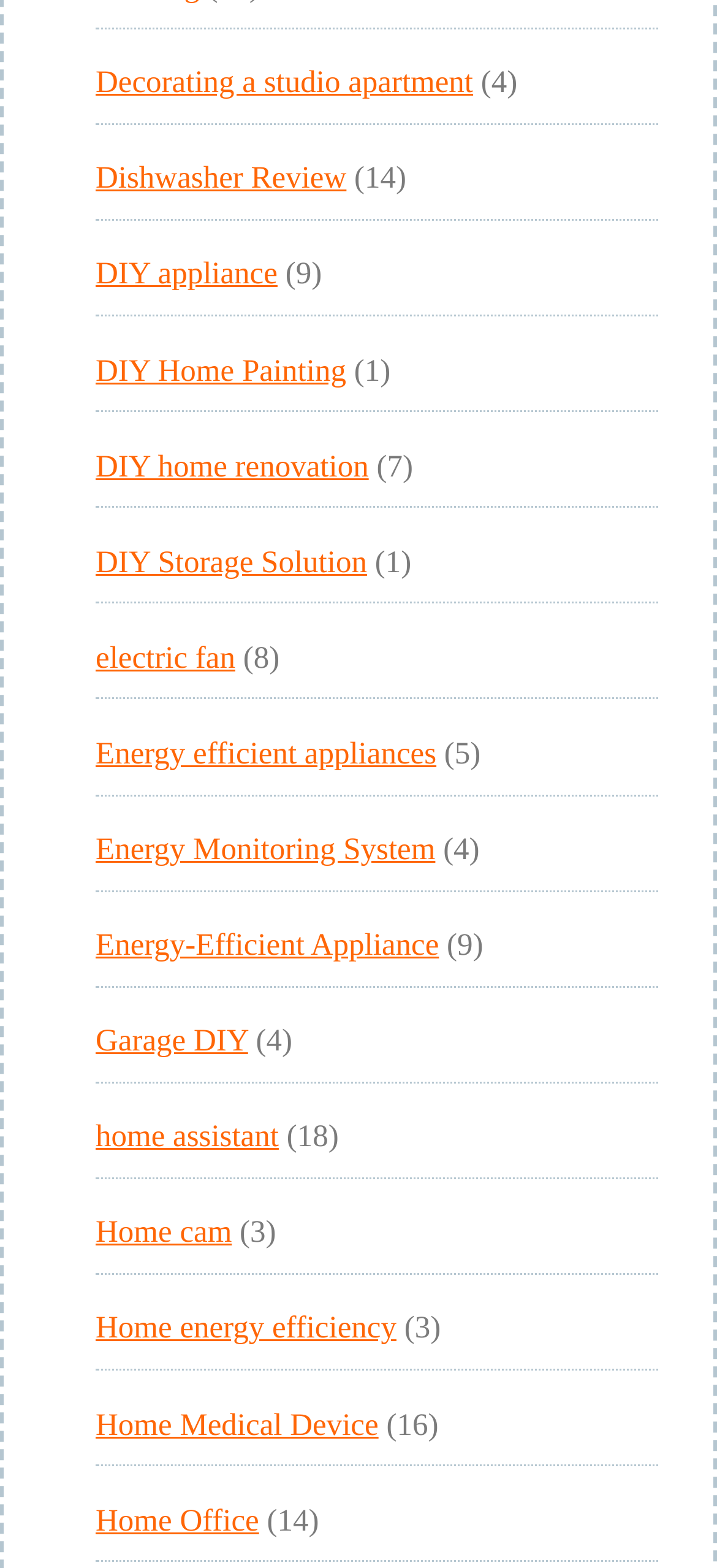Locate the bounding box coordinates of the element to click to perform the following action: 'Visit 'DIY appliance''. The coordinates should be given as four float values between 0 and 1, in the form of [left, top, right, bottom].

[0.133, 0.164, 0.387, 0.186]